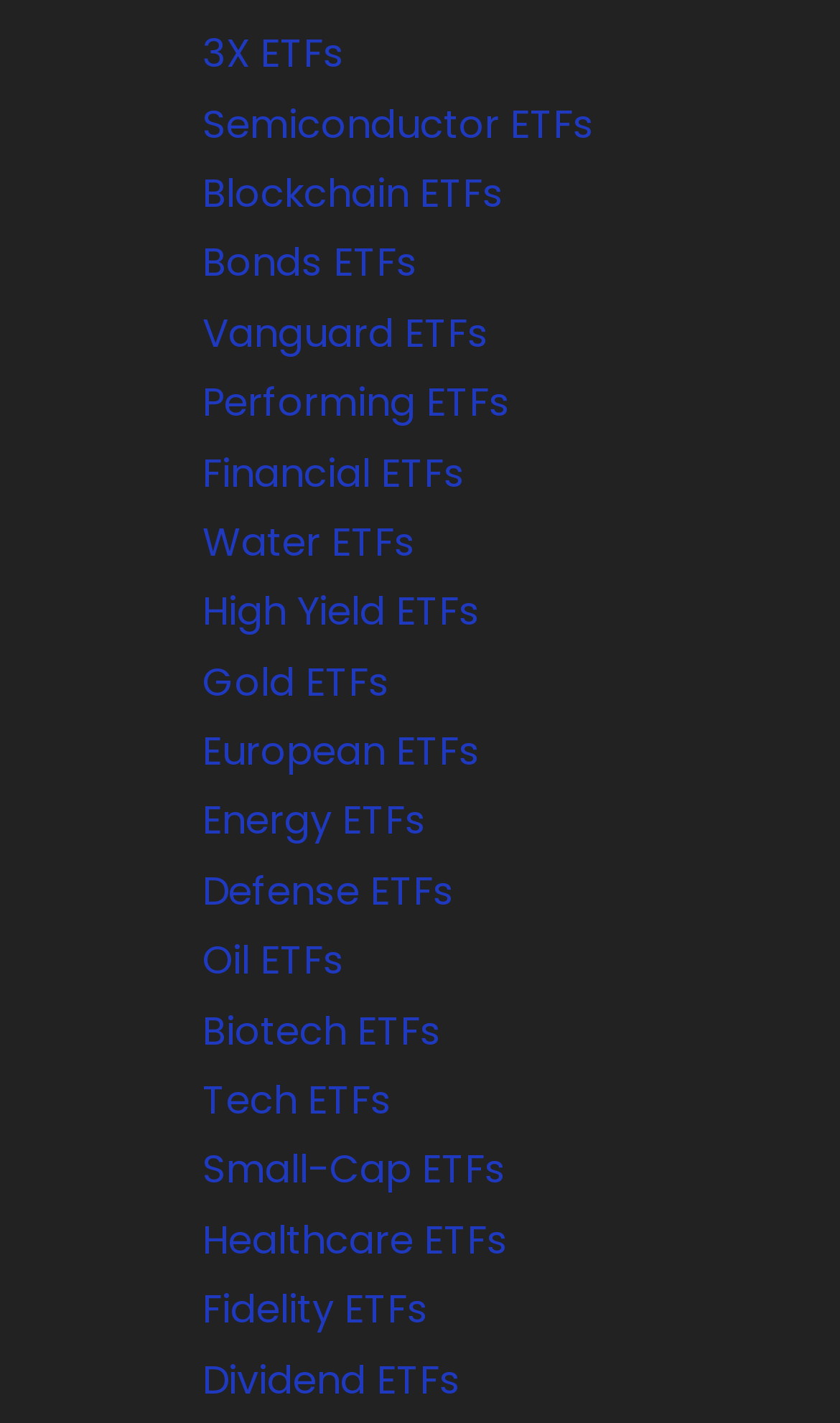Provide the bounding box coordinates of the section that needs to be clicked to accomplish the following instruction: "Explore Blockchain ETFs."

[0.241, 0.116, 0.6, 0.154]